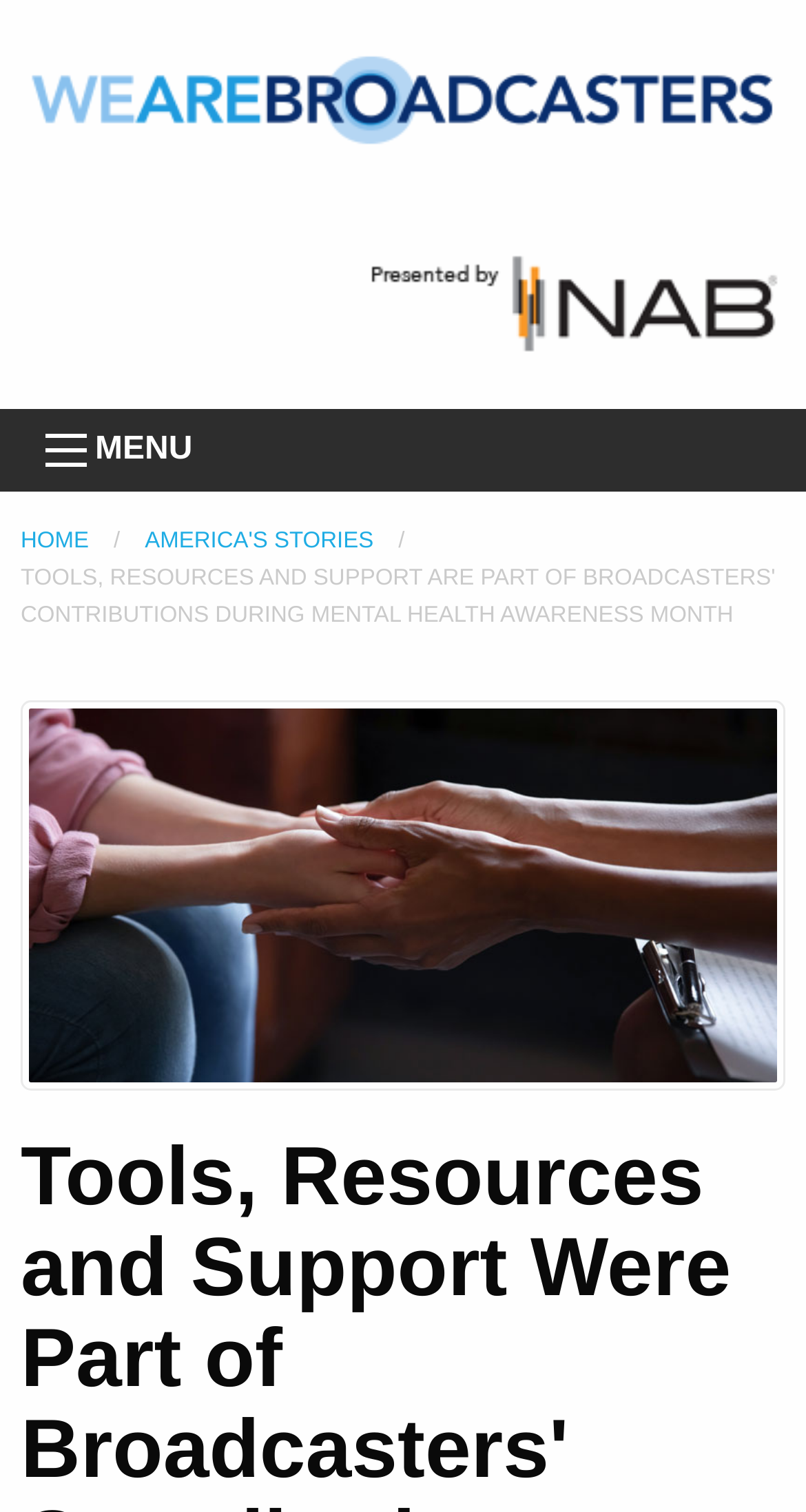Please give a succinct answer using a single word or phrase:
What is the main image on the webpage about?

Mental Health Awareness Month